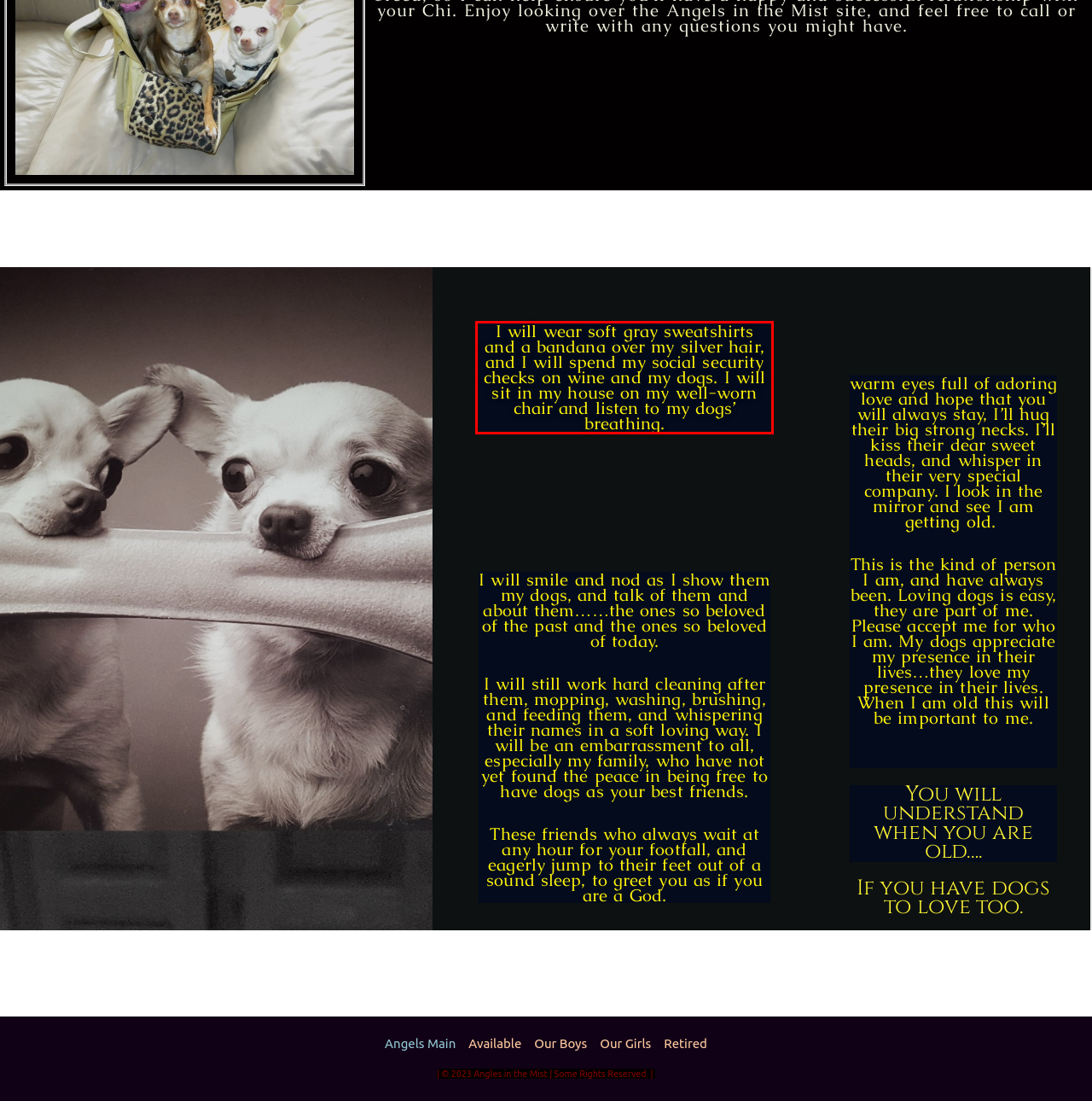From the screenshot of the webpage, locate the red bounding box and extract the text contained within that area.

I will wear soft gray sweatshirts and a bandana over my silver hair, and I will spend my social security checks on wine and my dogs. I will sit in my house on my well-worn chair and listen to my dogs’ breathing.